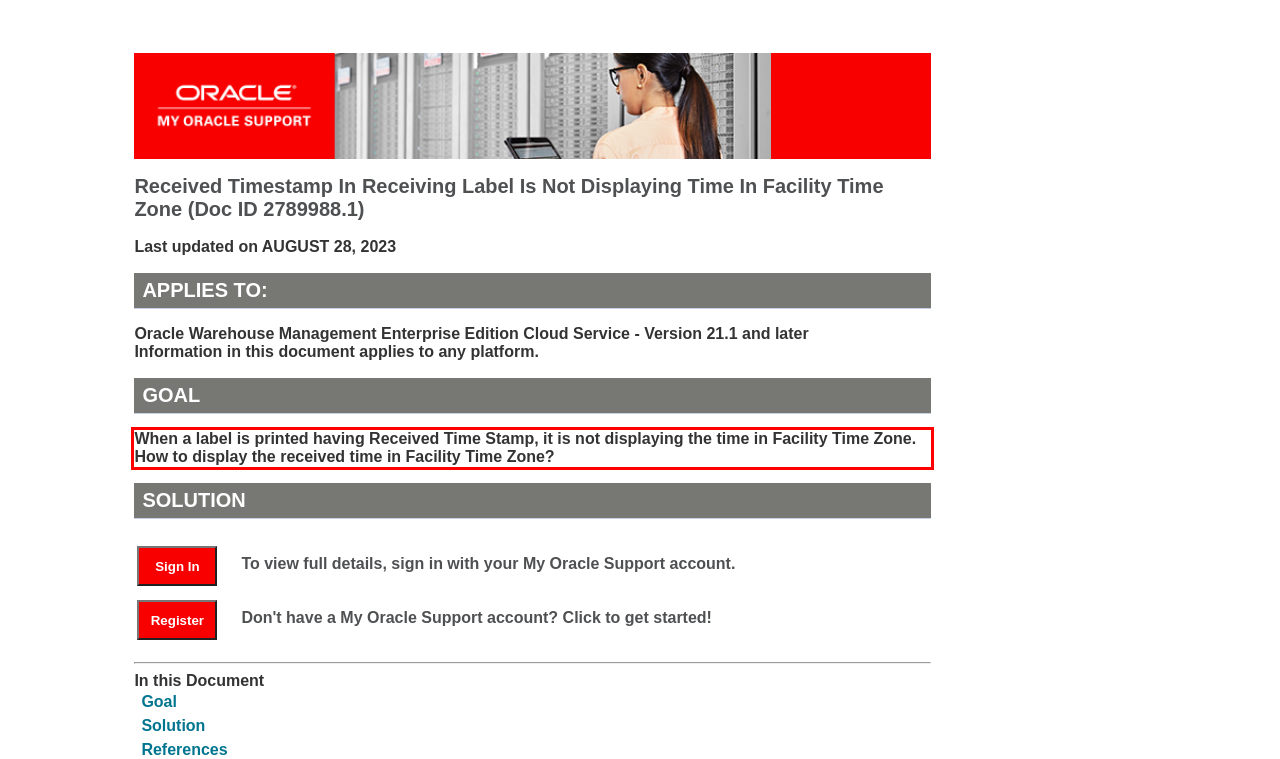Given the screenshot of the webpage, identify the red bounding box, and recognize the text content inside that red bounding box.

When a label is printed having Received Time Stamp, it is not displaying the time in Facility Time Zone. How to display the received time in Facility Time Zone?